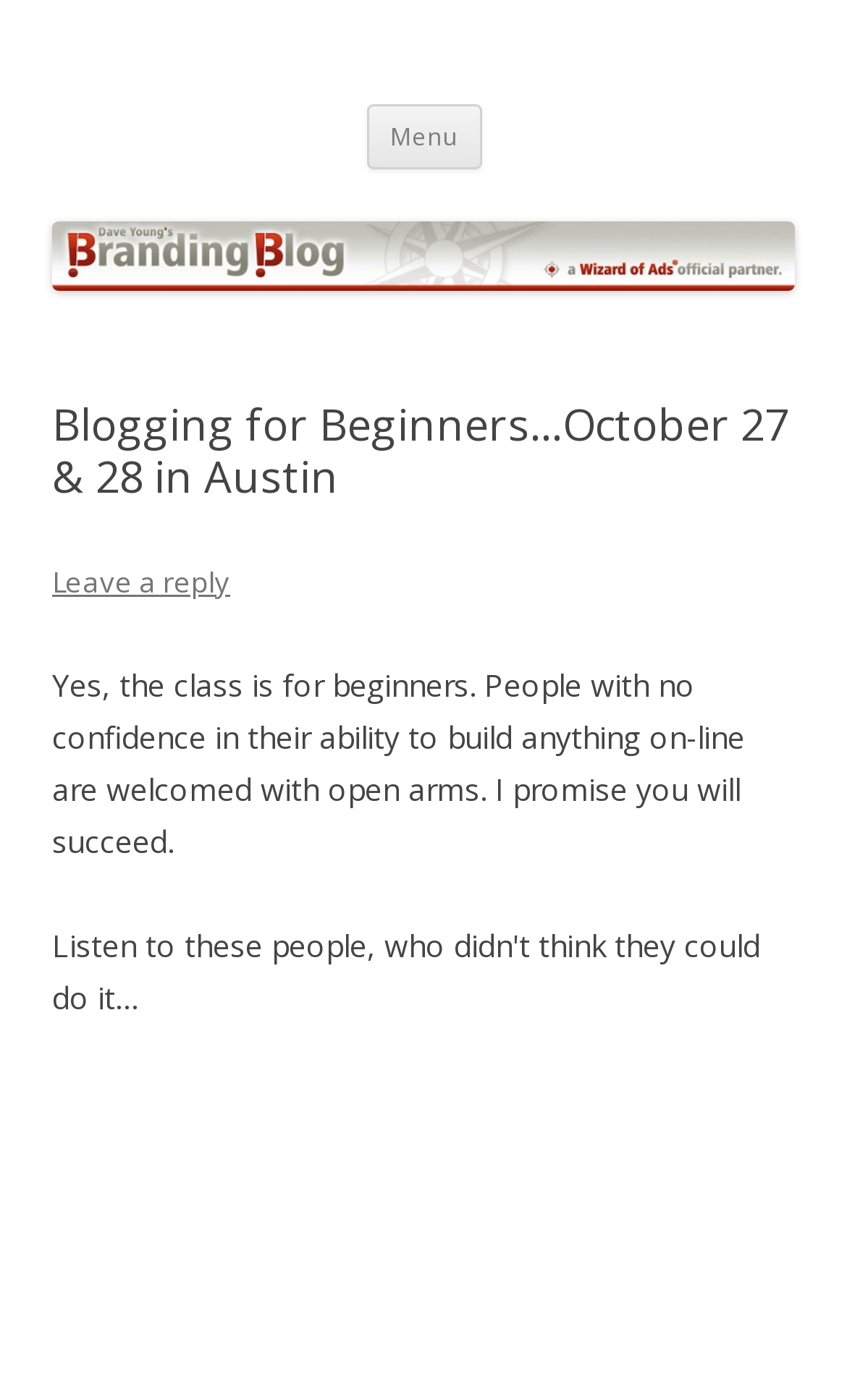Find the bounding box coordinates for the HTML element specified by: "Menu".

[0.432, 0.074, 0.568, 0.12]